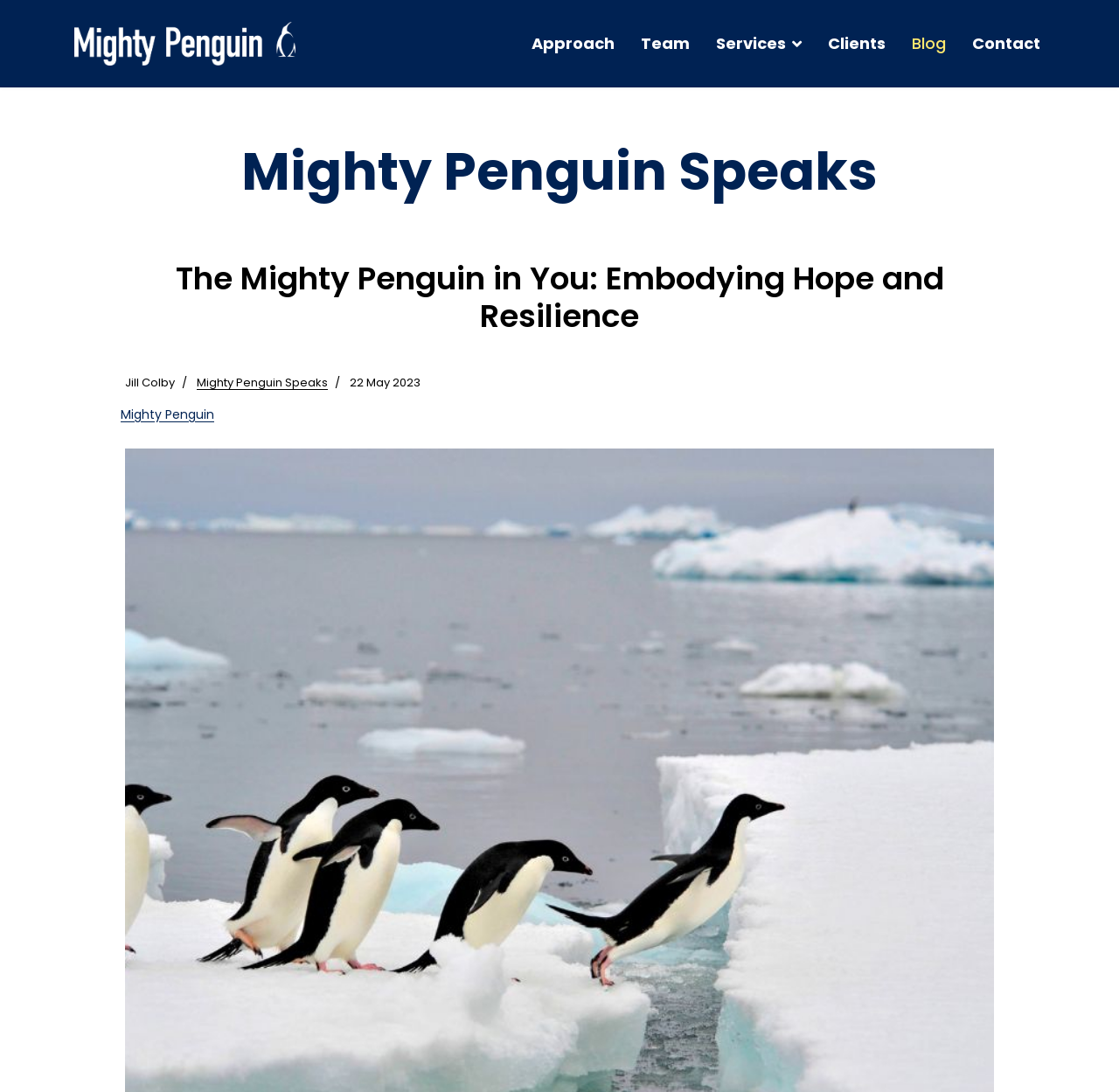Using the provided description: "Clients", find the bounding box coordinates of the corresponding UI element. The output should be four float numbers between 0 and 1, in the format [left, top, right, bottom].

[0.728, 0.0, 0.803, 0.08]